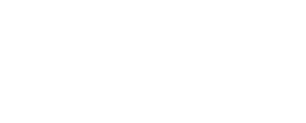Please give a succinct answer using a single word or phrase:
What is the purpose of Remtek's familiarisation sessions?

Improving educational experiences